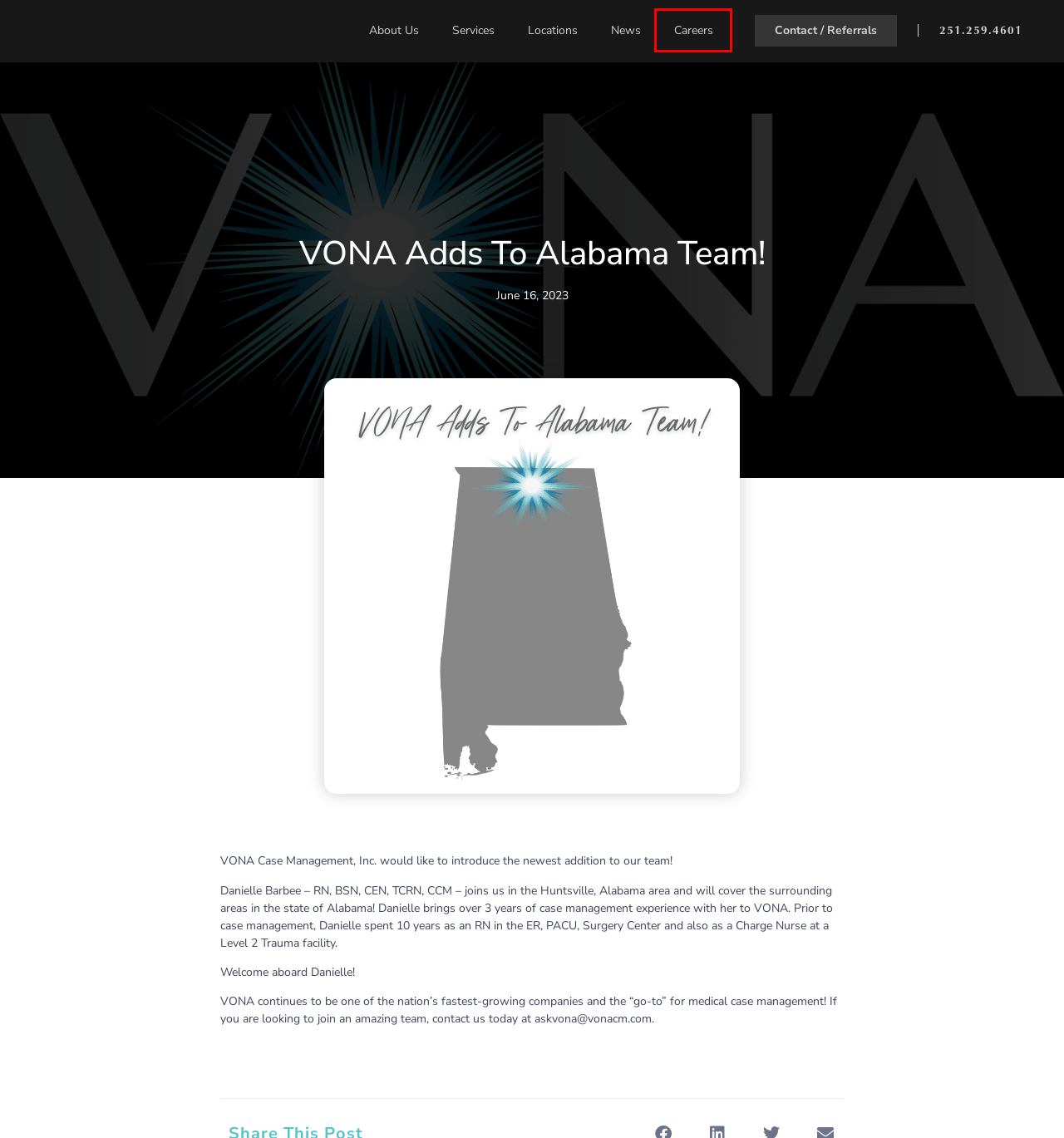Observe the screenshot of a webpage with a red bounding box highlighting an element. Choose the webpage description that accurately reflects the new page after the element within the bounding box is clicked. Here are the candidates:
A. Careers - VONA Case Management
B. Privacy Policy - VONA Case Management
C. News - VONA Case Management
D. Contact Us - VONA Case Management
E. About Us - VONA Case Management
F. Services - VONA Case Management
G. VONA Brings More Coverage To North/South Carolina! - VONA Case Management
H. Locations - VONA Case Management

A